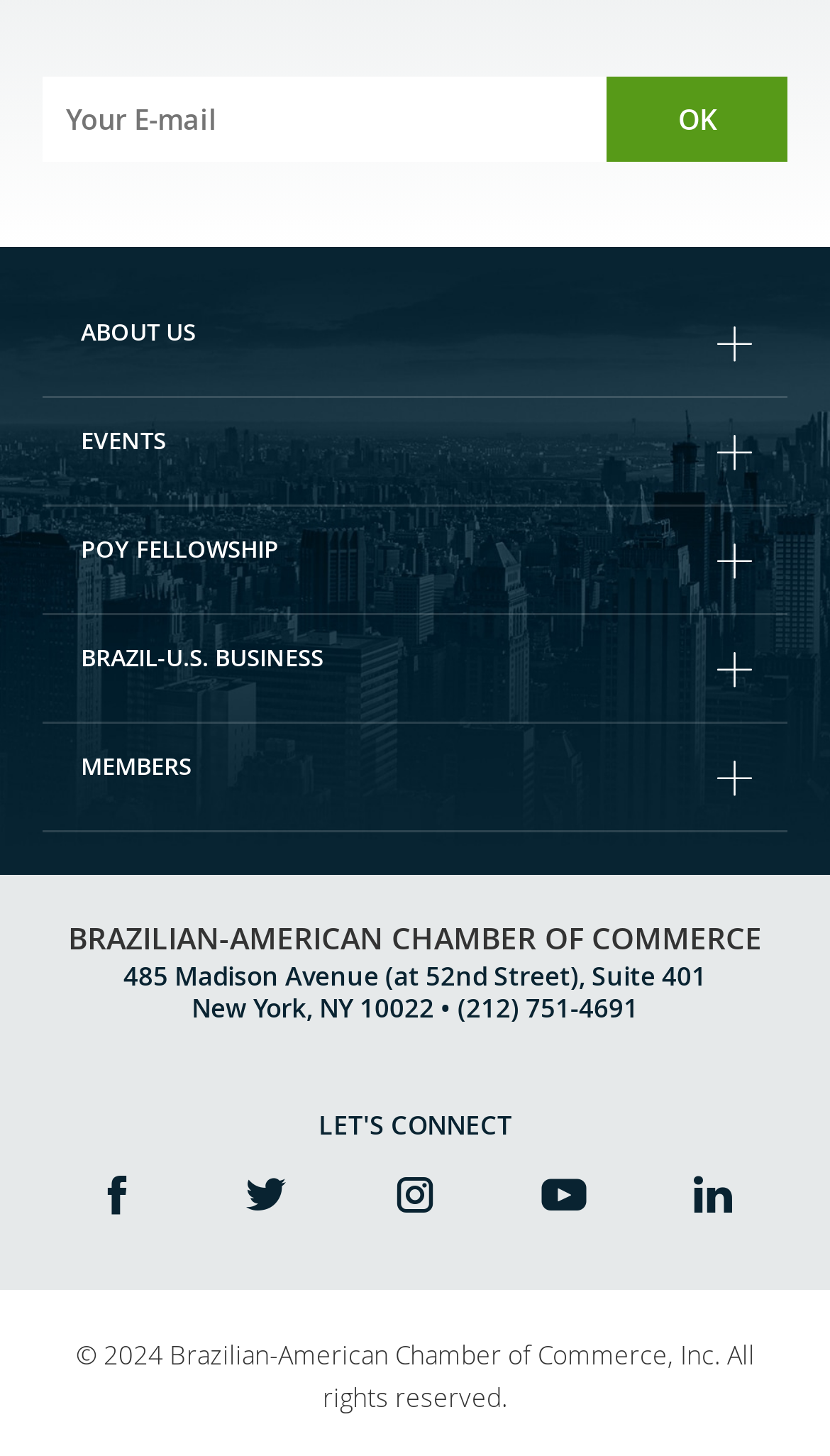Answer the following query concisely with a single word or phrase:
What is the name of the organization?

Brazilian-American Chamber of Commerce